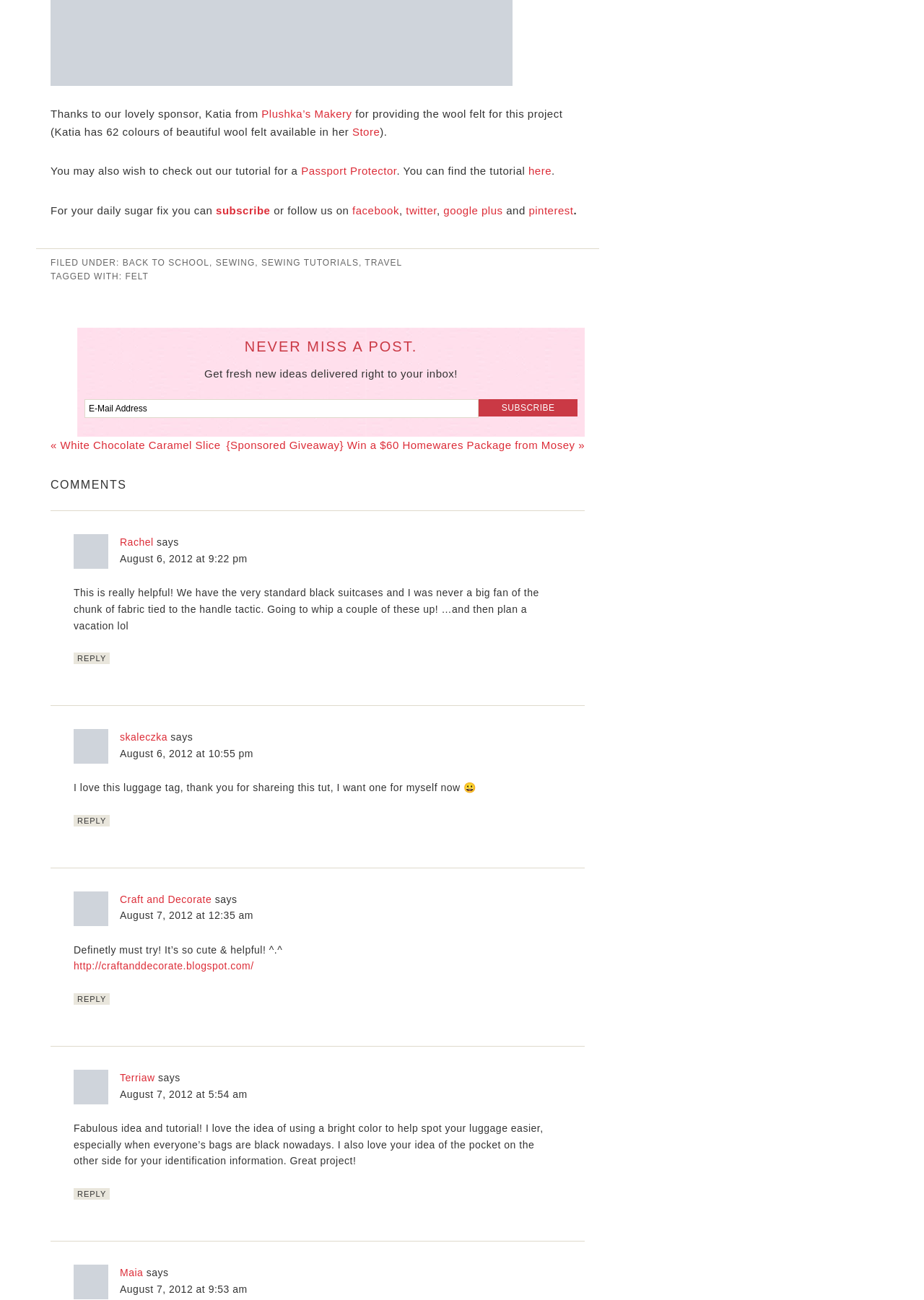Identify the bounding box coordinates for the UI element described as follows: subscribe. Use the format (top-left x, top-left y, bottom-right x, bottom-right y) and ensure all values are floating point numbers between 0 and 1.

[0.234, 0.157, 0.293, 0.166]